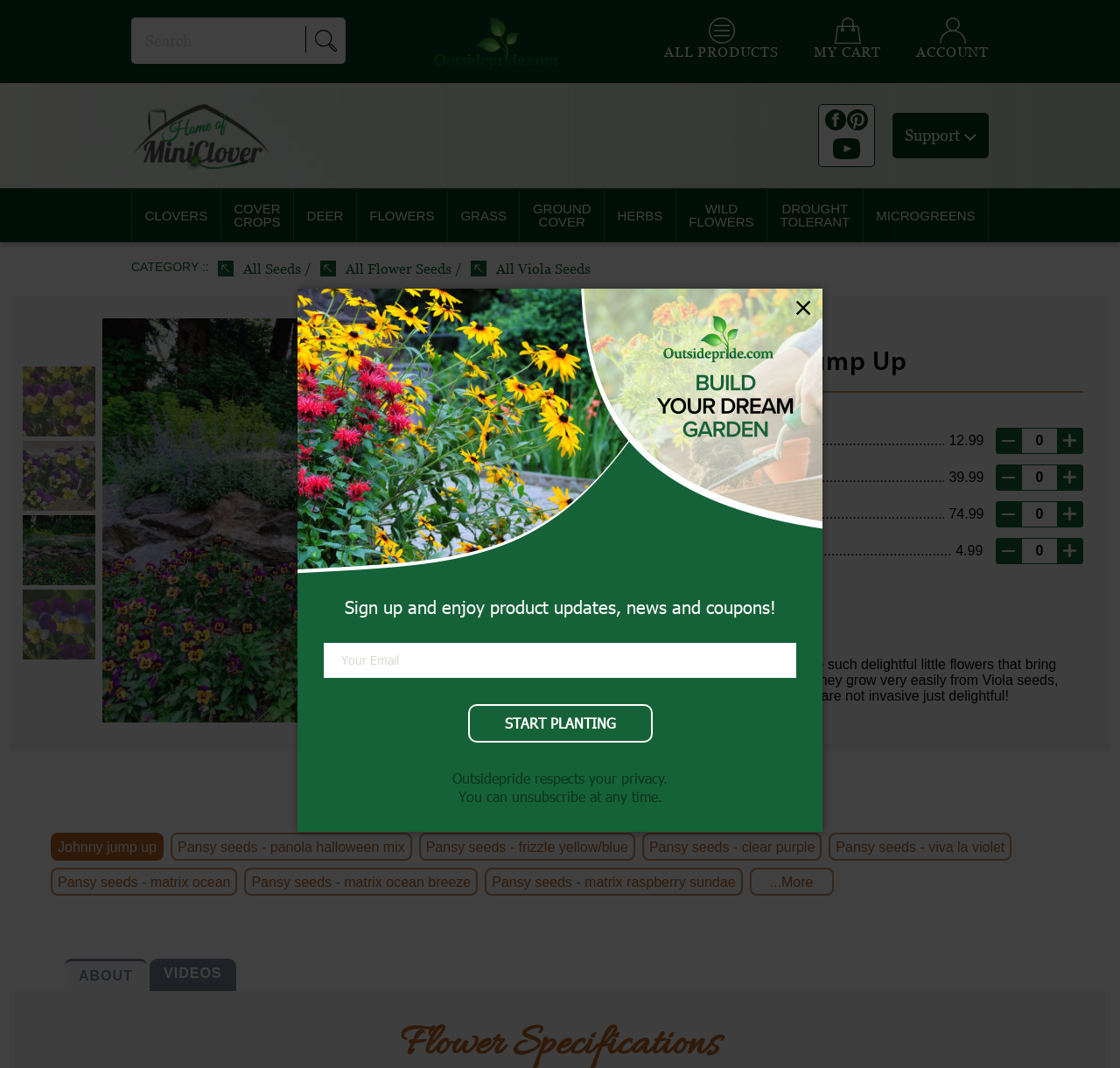How many seed options are available for planting?
With the help of the image, please provide a detailed response to the question.

The meta description of the webpage mentions 'Browse over 15 Viola and Pansy seed options for planting outdoors and indoors', indicating that there are more than 15 seed options available for planting.